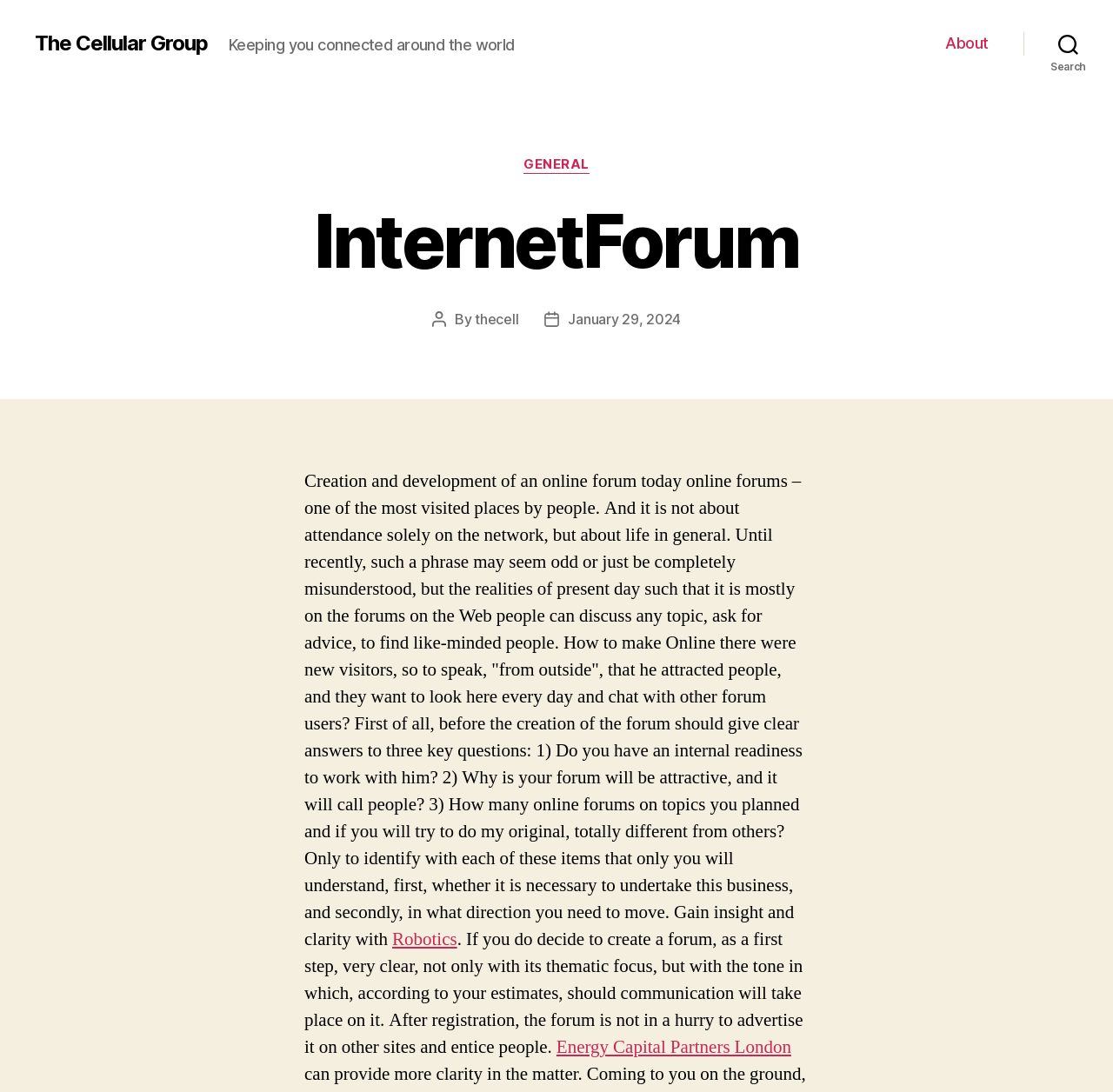What is the name of the author of the first post?
Based on the visual details in the image, please answer the question thoroughly.

The author of the first post is mentioned in the text as 'thecell', which is a link located below the post date.